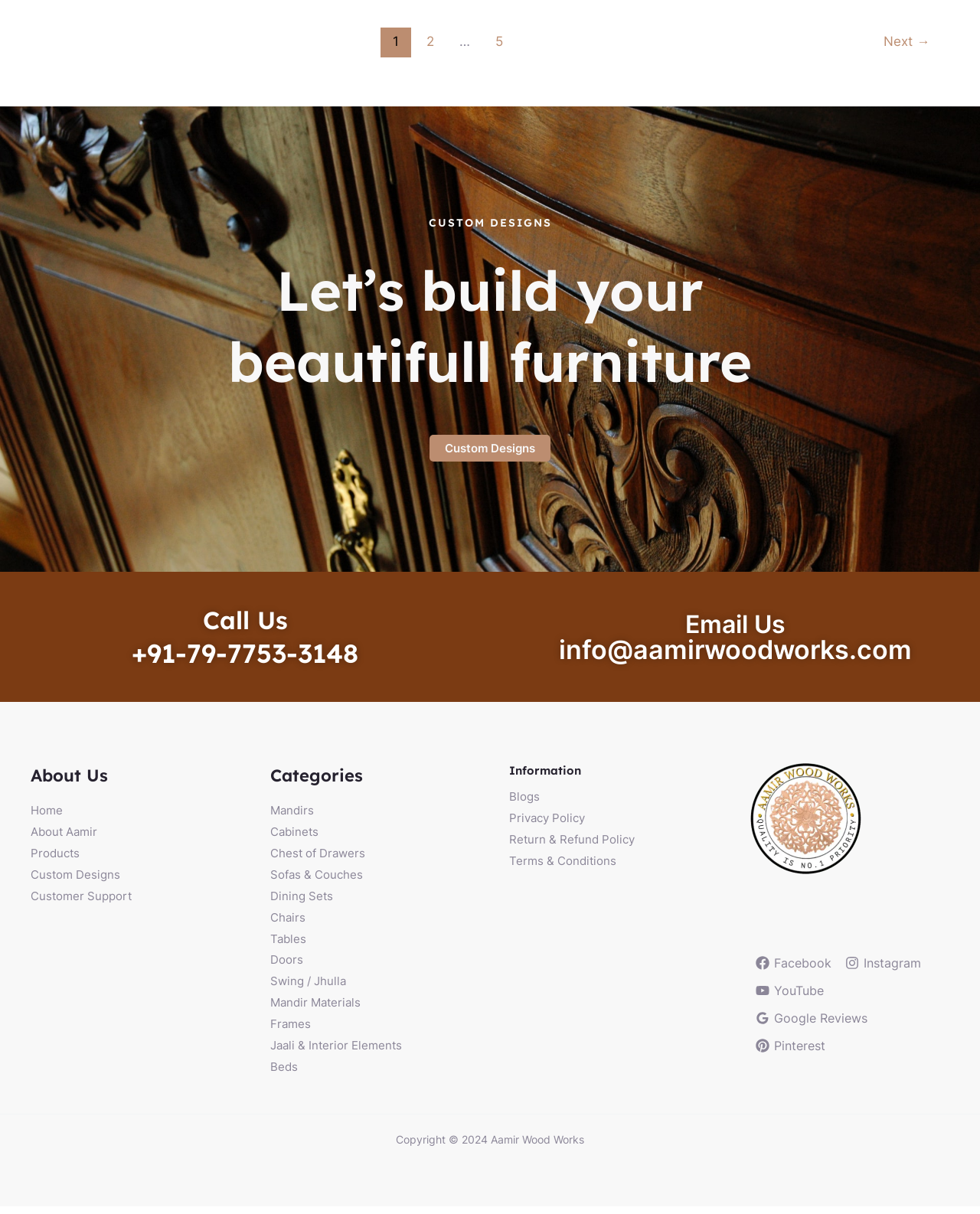Locate the bounding box coordinates of the element you need to click to accomplish the task described by this instruction: "view custom designs".

[0.438, 0.358, 0.562, 0.38]